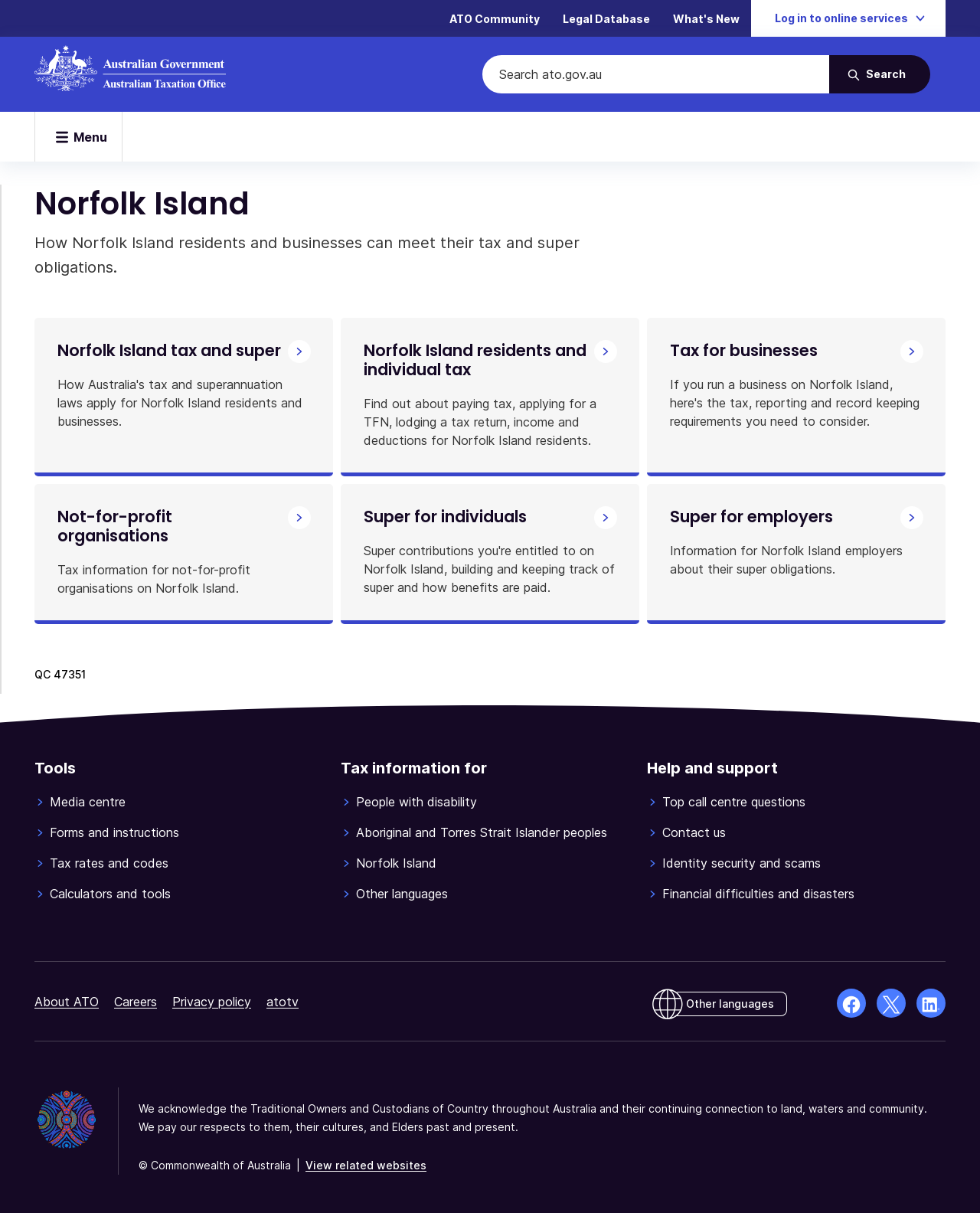Identify the bounding box of the UI element described as follows: "atotv". Provide the coordinates as four float numbers in the range of 0 to 1 [left, top, right, bottom].

[0.272, 0.819, 0.305, 0.832]